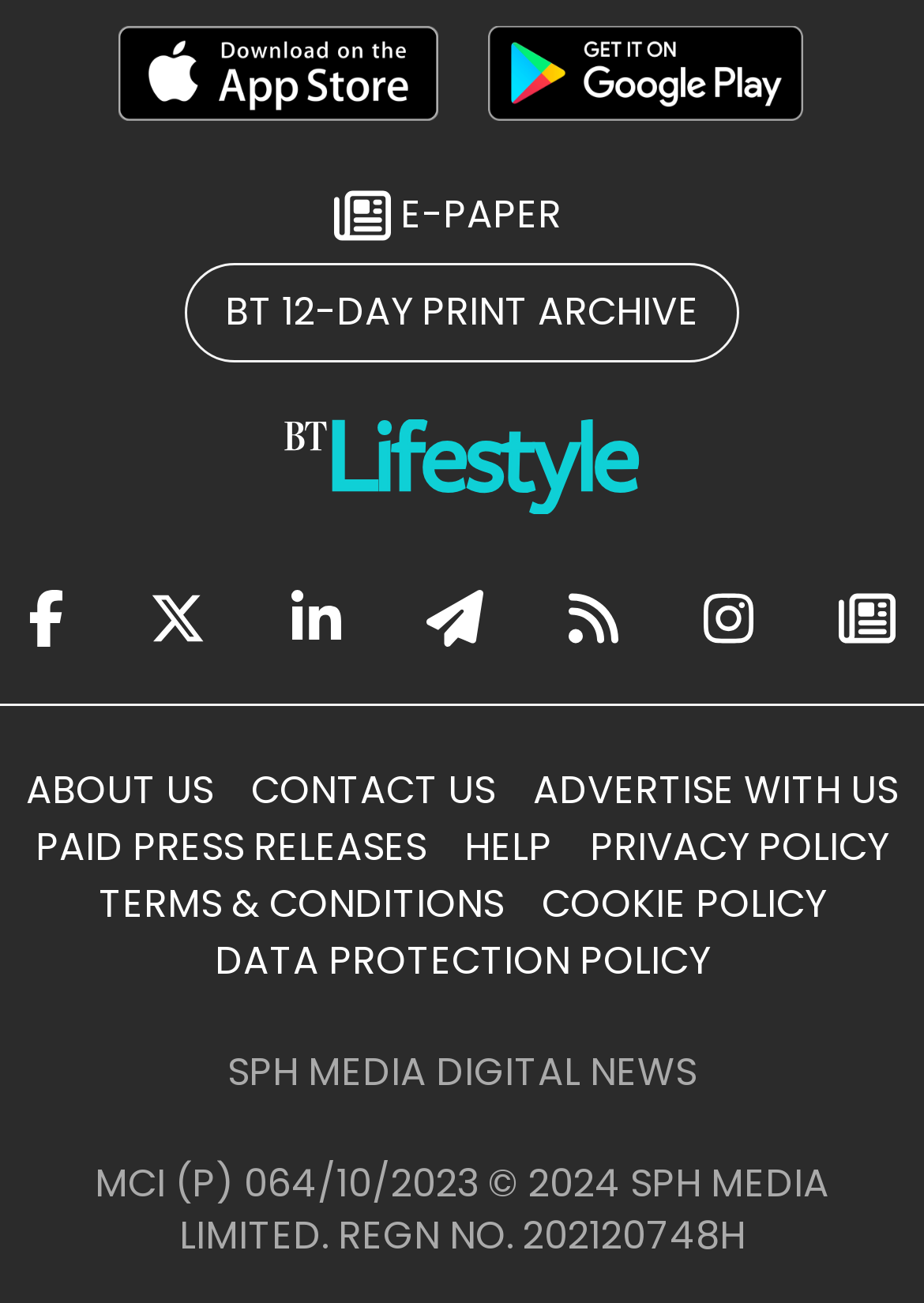What is the platform to download the app?
Using the image, give a concise answer in the form of a single word or short phrase.

Apple Store and Google Play Store